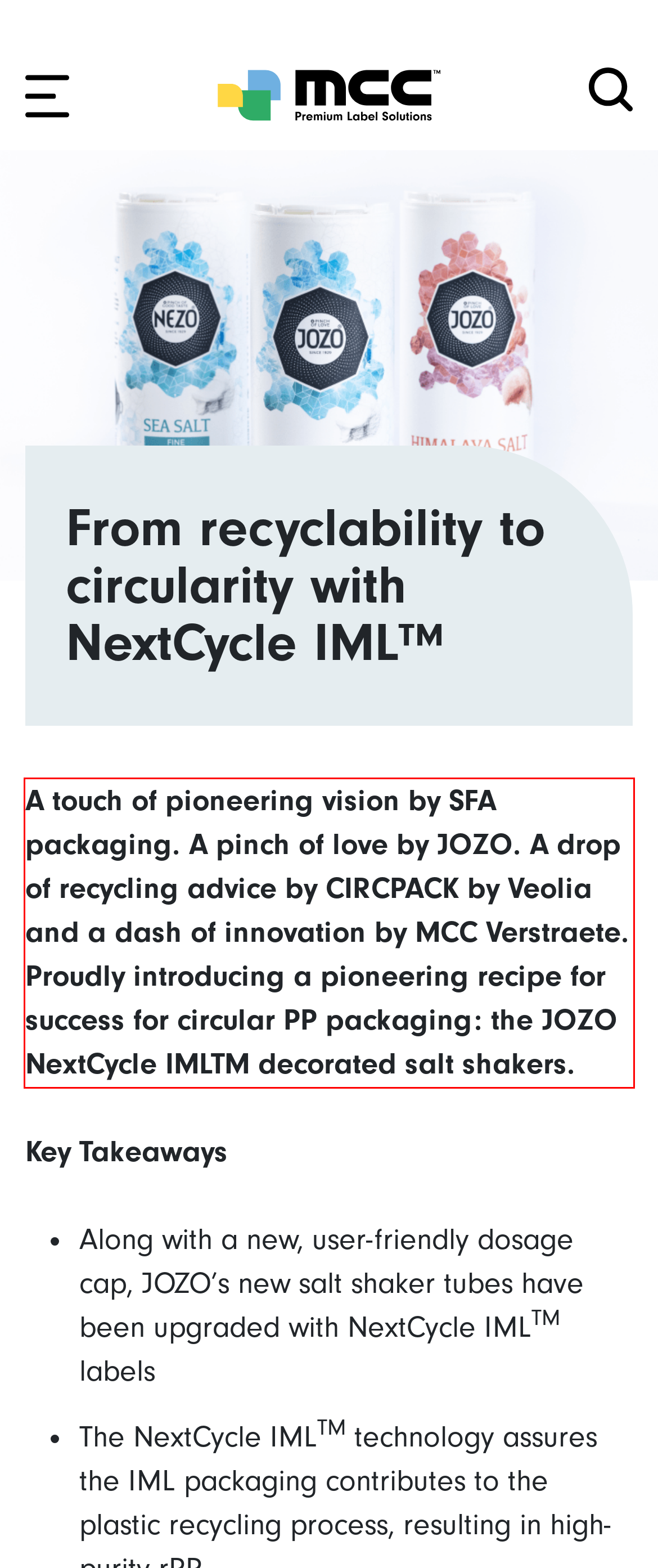You are provided with a screenshot of a webpage featuring a red rectangle bounding box. Extract the text content within this red bounding box using OCR.

A touch of pioneering vision by SFA packaging. A pinch of love by JOZO. A drop of recycling advice by CIRCPACK by Veolia and a dash of innovation by MCC Verstraete. Proudly introducing a pioneering recipe for success for circular PP packaging: the JOZO NextCycle IMLTM decorated salt shakers.